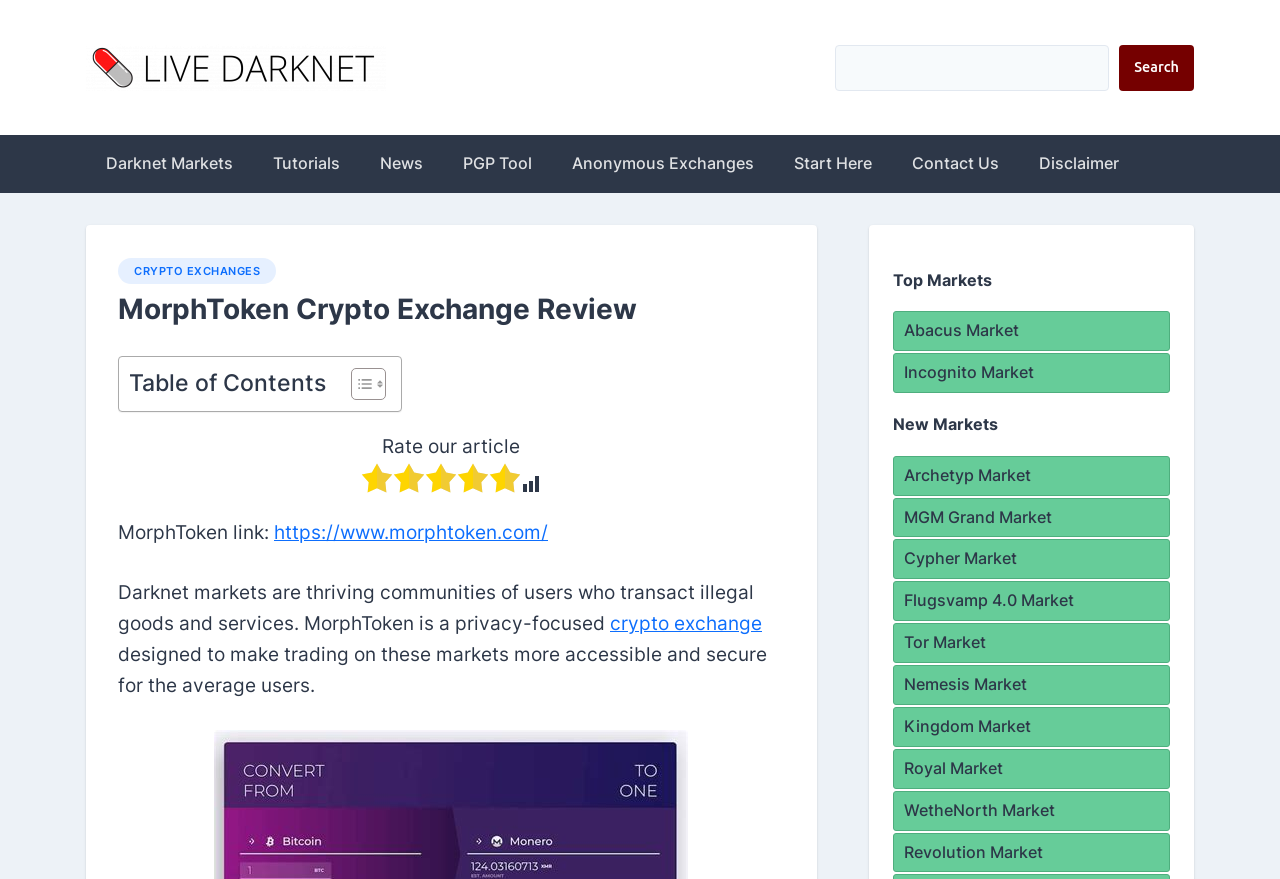Look at the image and give a detailed response to the following question: What is the purpose of MorphToken?

Based on the webpage, MorphToken is a crypto exchange designed to make trading on darknet markets more accessible and secure for the average users. This suggests that the purpose of MorphToken is to provide a privacy-focused platform for users to trade on these markets.